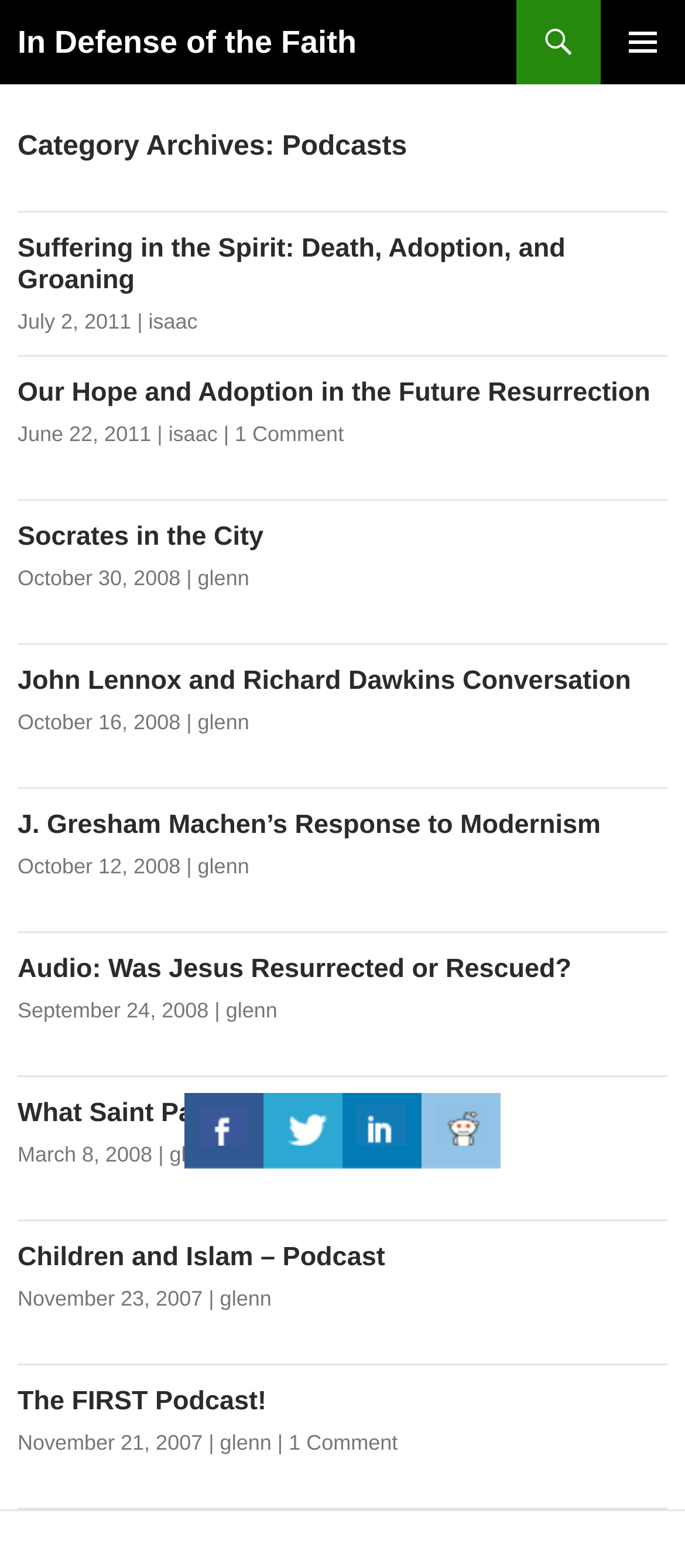Find the bounding box coordinates for the area that must be clicked to perform this action: "Enter email address".

None